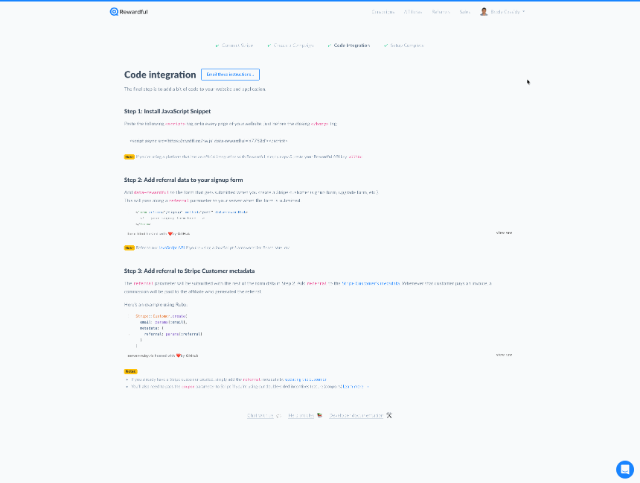What is the purpose of Step 1?
Please respond to the question thoroughly and include all relevant details.

Step 1 instructs users to install the JavaScript snippet, emphasizing its importance for proper functionality. This step is crucial for ensuring that the platform's features work correctly.